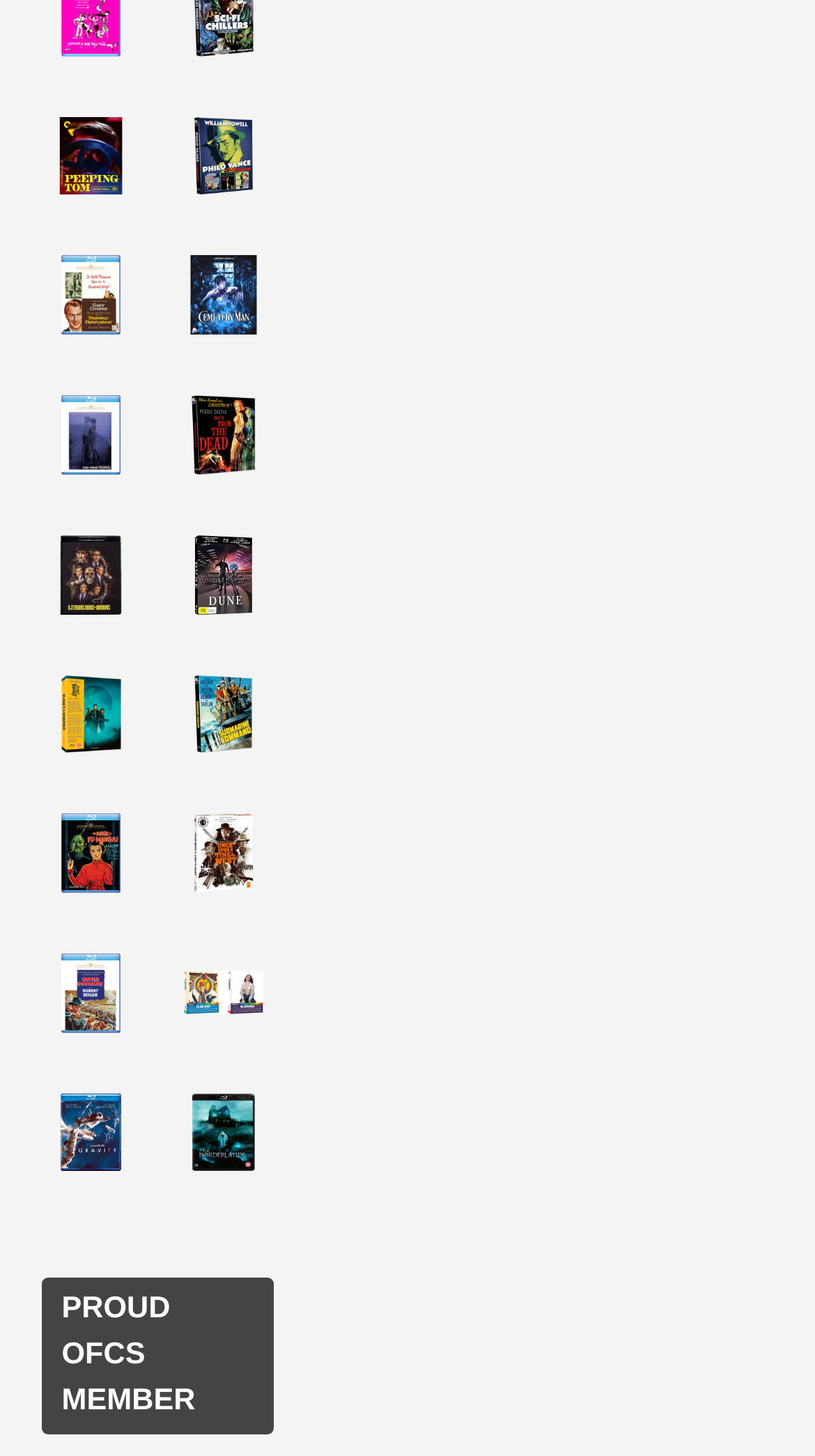Find the bounding box coordinates for the element that must be clicked to complete the instruction: "Check out Dr. Terror’s House of Horrors 4K link". The coordinates should be four float numbers between 0 and 1, indicated as [left, top, right, bottom].

[0.05, 0.36, 0.172, 0.433]